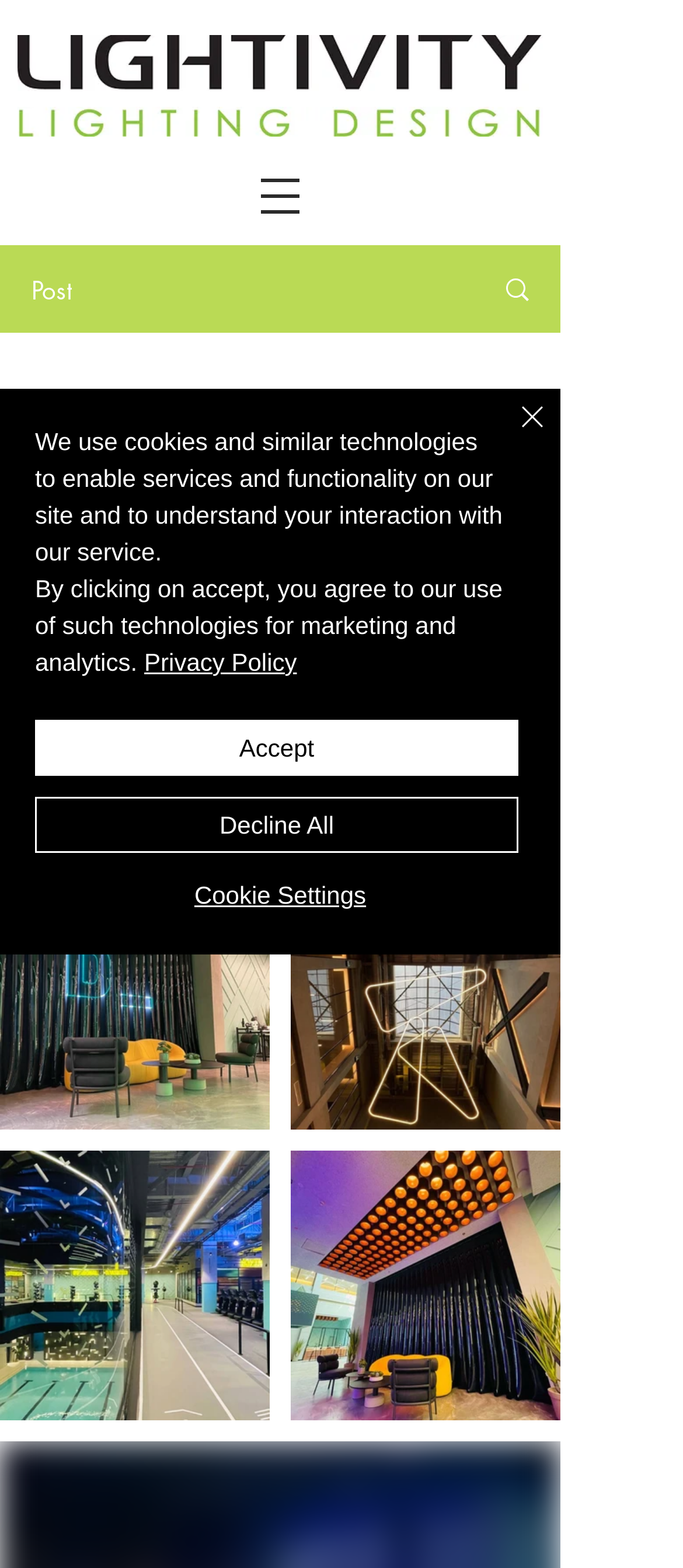Extract the text of the main heading from the webpage.

B_FIT Flagship Club Launches